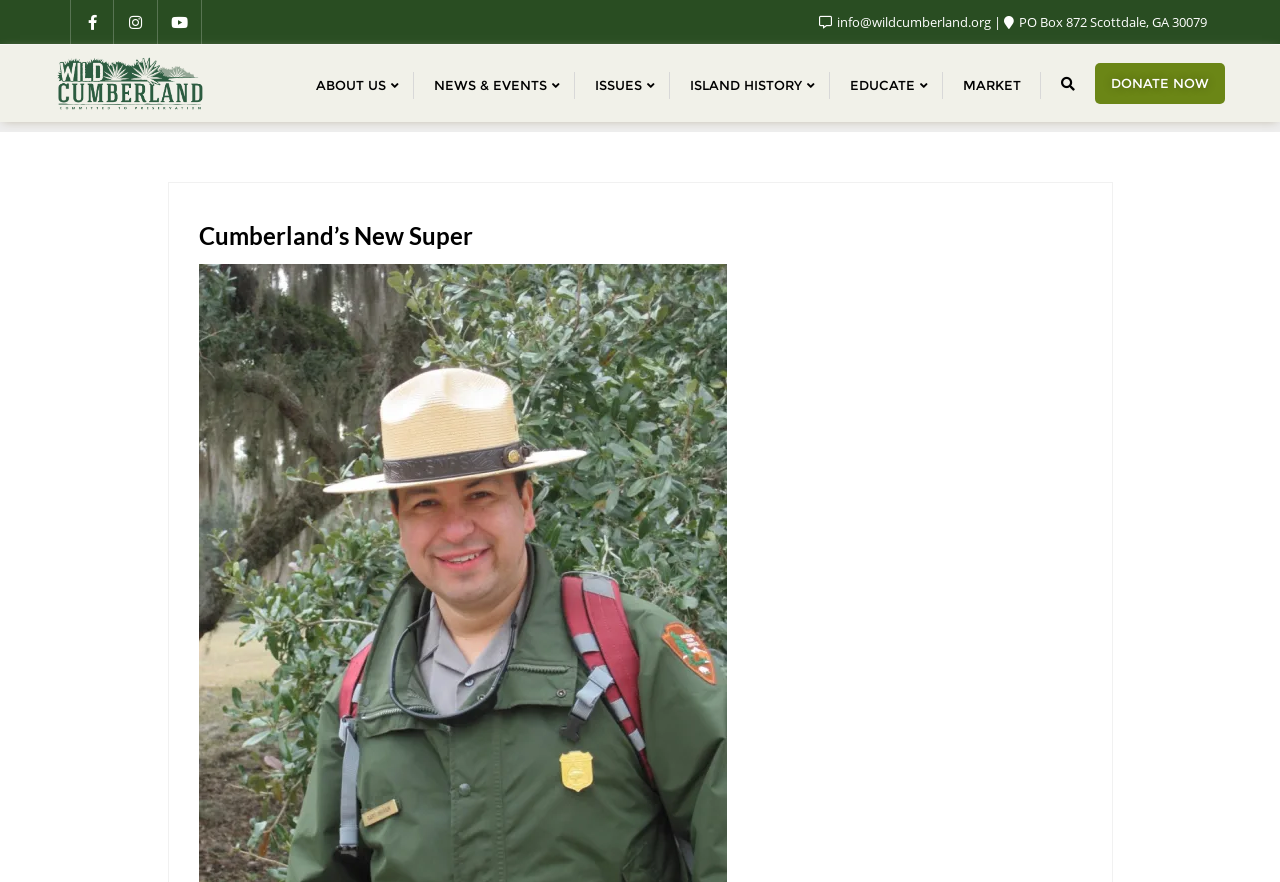Please find the bounding box coordinates of the section that needs to be clicked to achieve this instruction: "Click the logo".

[0.043, 0.052, 0.161, 0.137]